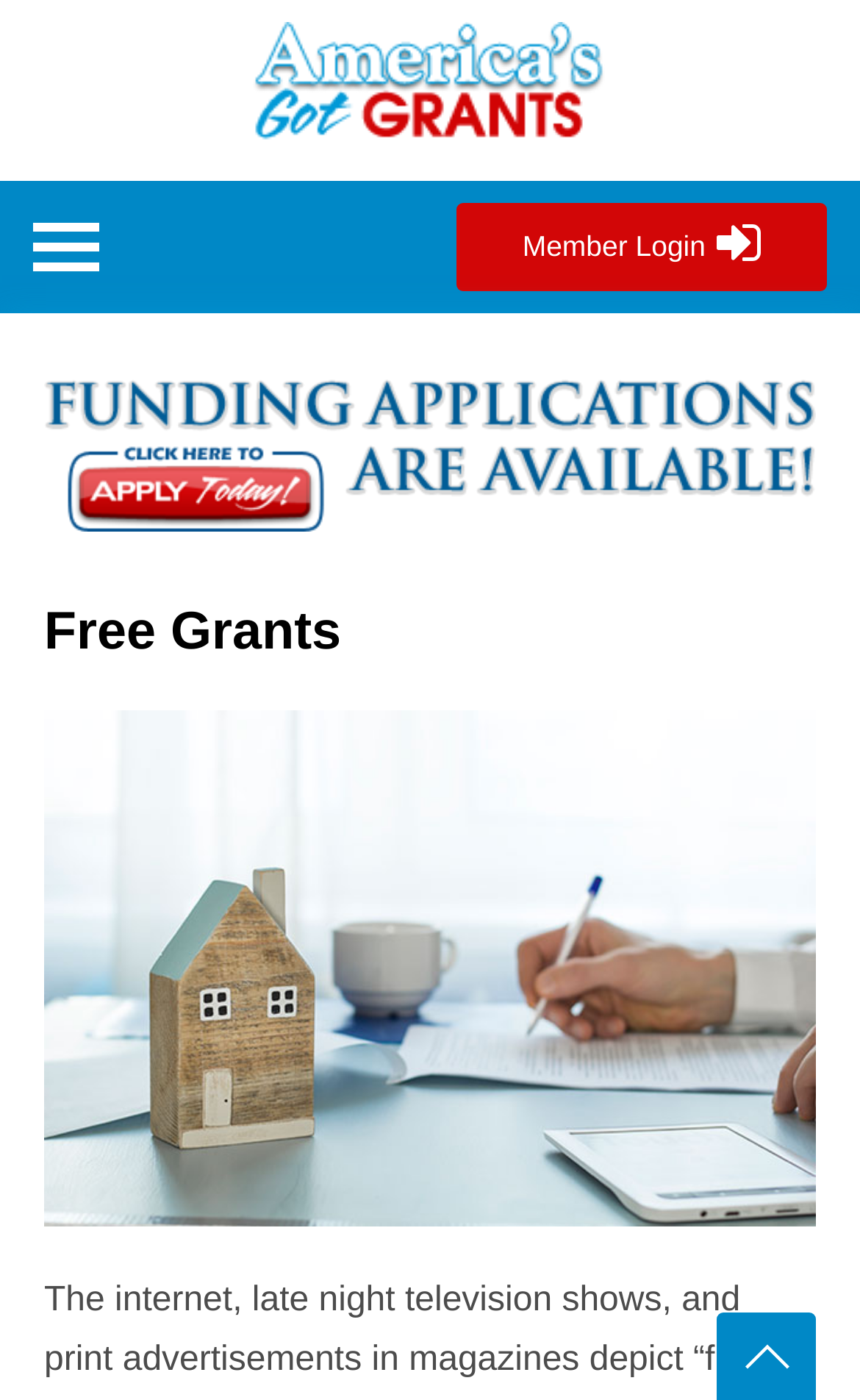Locate the bounding box of the UI element described by: "Member Login" in the given webpage screenshot.

[0.53, 0.145, 0.962, 0.208]